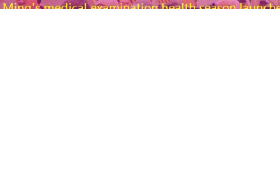Who posted the article?
Based on the screenshot, give a detailed explanation to answer the question.

According to the caption, the article was posted by the author identified as 'ballgurus', which indicates that ballgurus is the one who published the article.